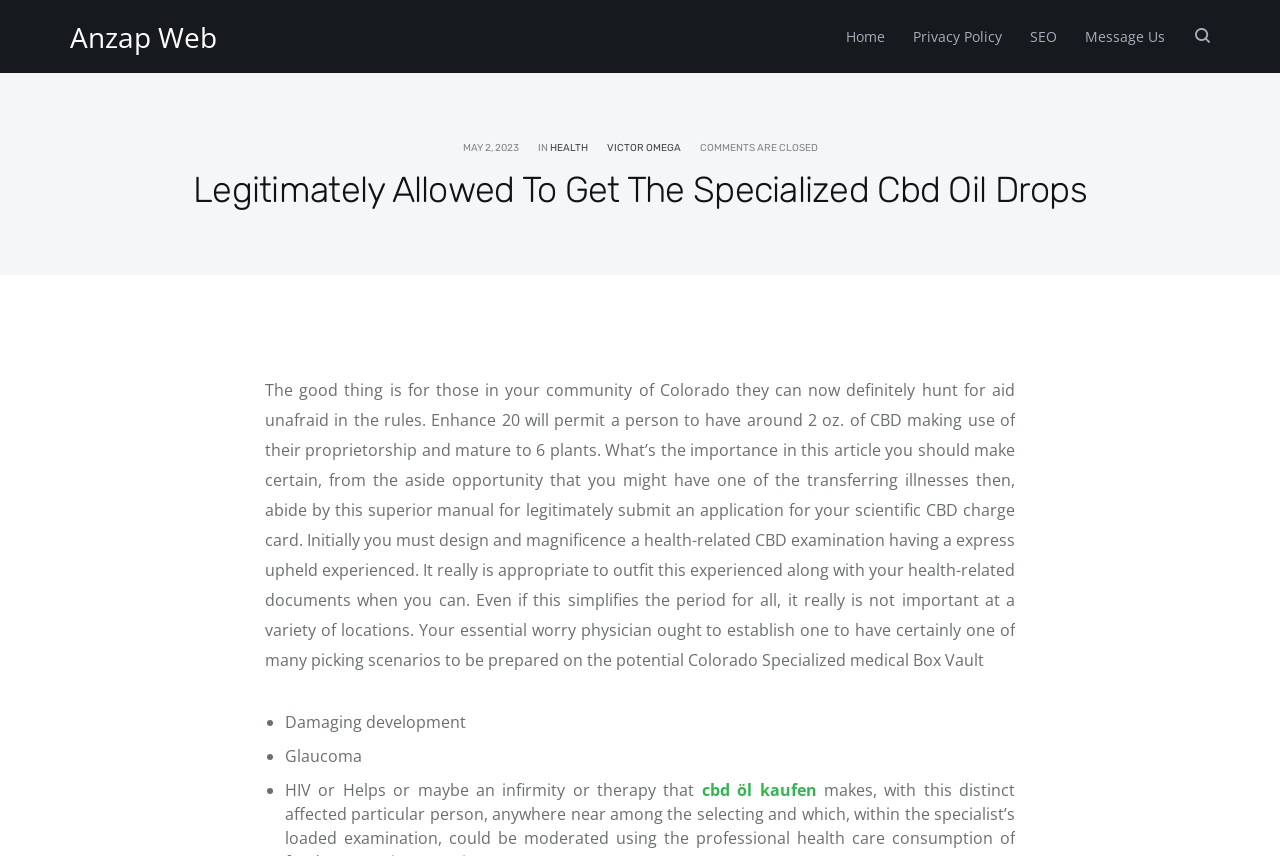Find and specify the bounding box coordinates that correspond to the clickable region for the instruction: "Click the 'Home' link".

[0.65, 0.001, 0.702, 0.085]